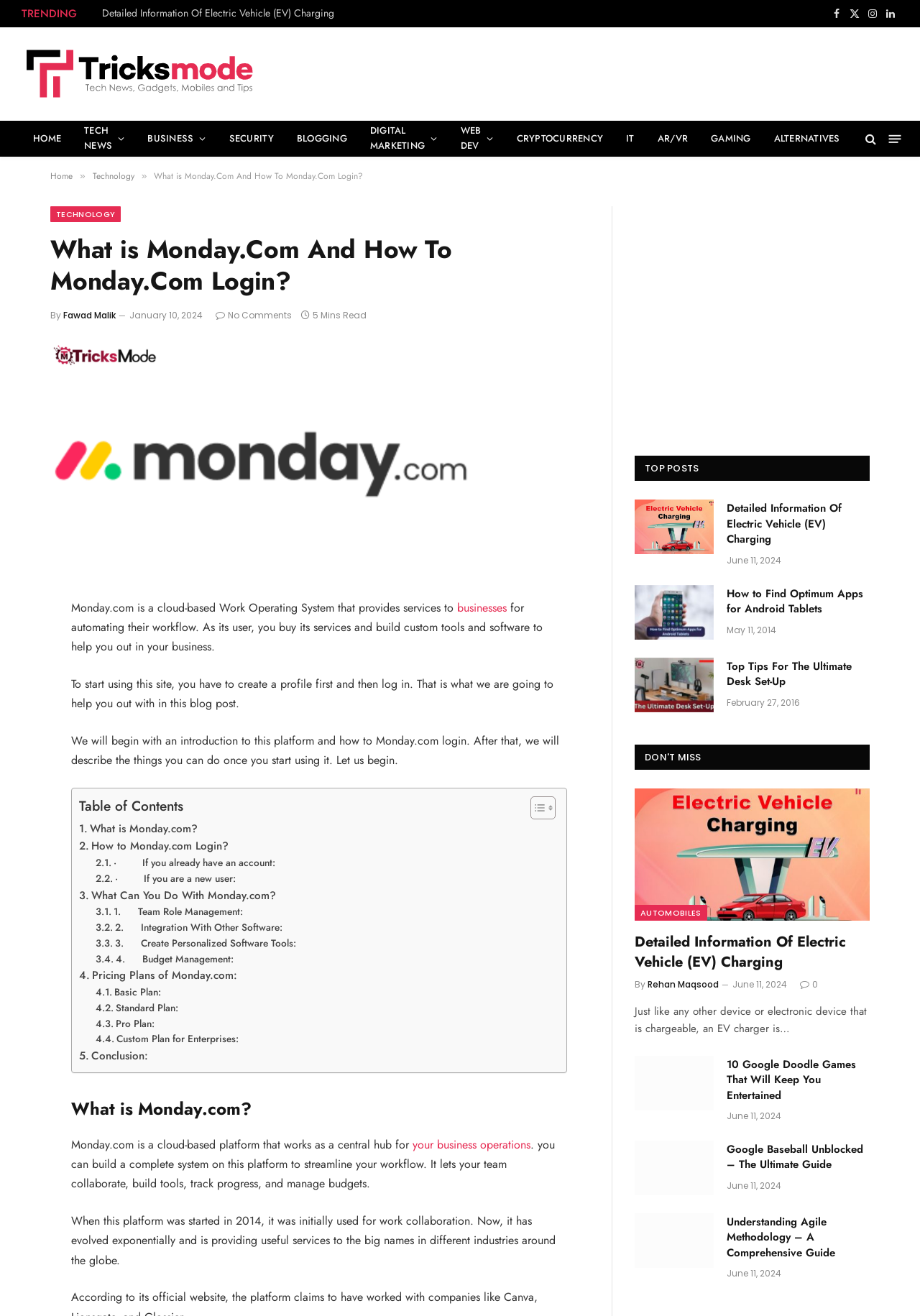Determine the bounding box coordinates of the clickable element to achieve the following action: 'Share on LinkedIn'. Provide the coordinates as four float values between 0 and 1, formatted as [left, top, right, bottom].

None